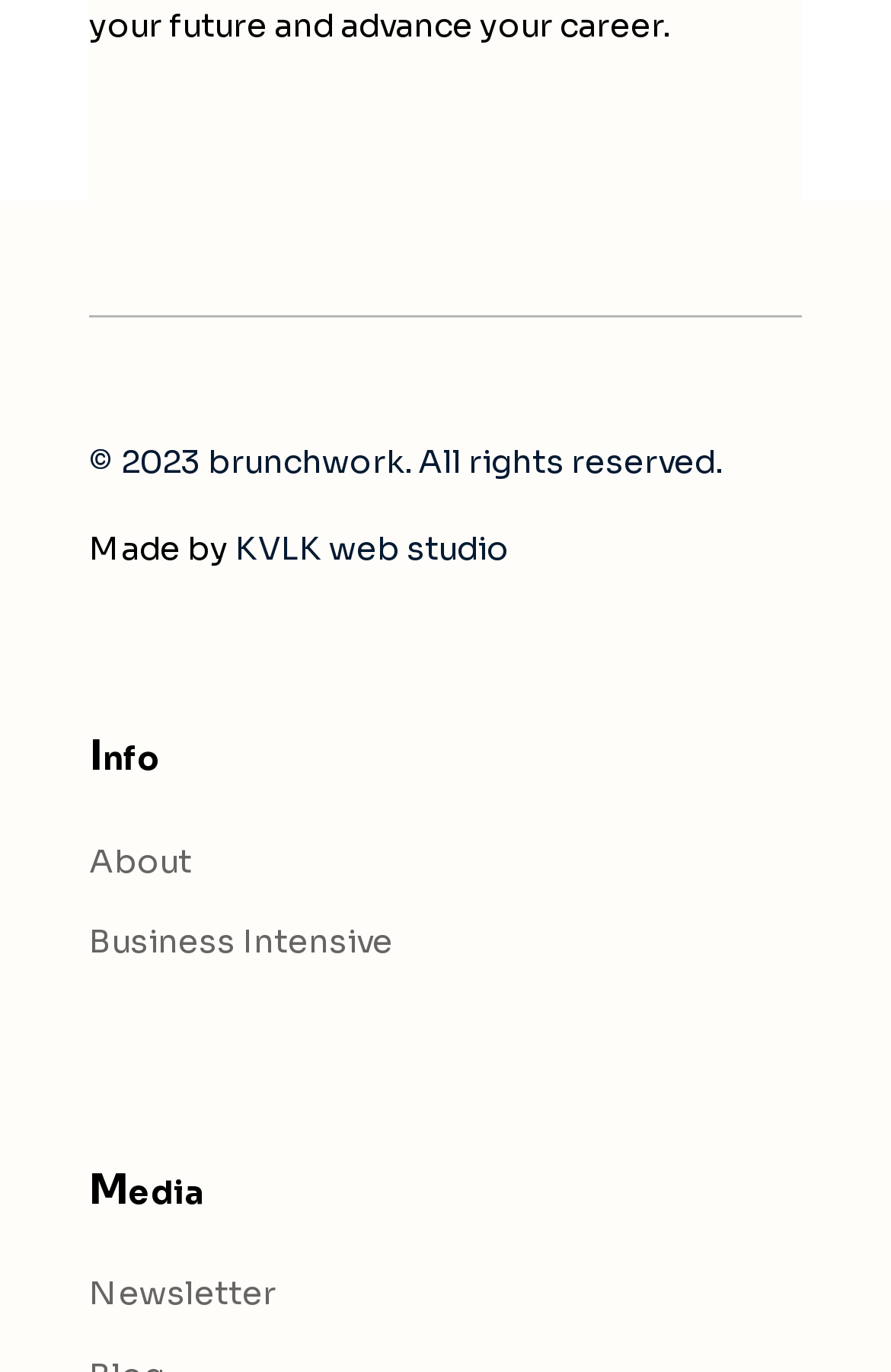Using the information shown in the image, answer the question with as much detail as possible: What is the third menu item?

The menu items are listed vertically on the webpage. The third menu item is 'Business Intensive', which is located below 'About' and above 'Media'.